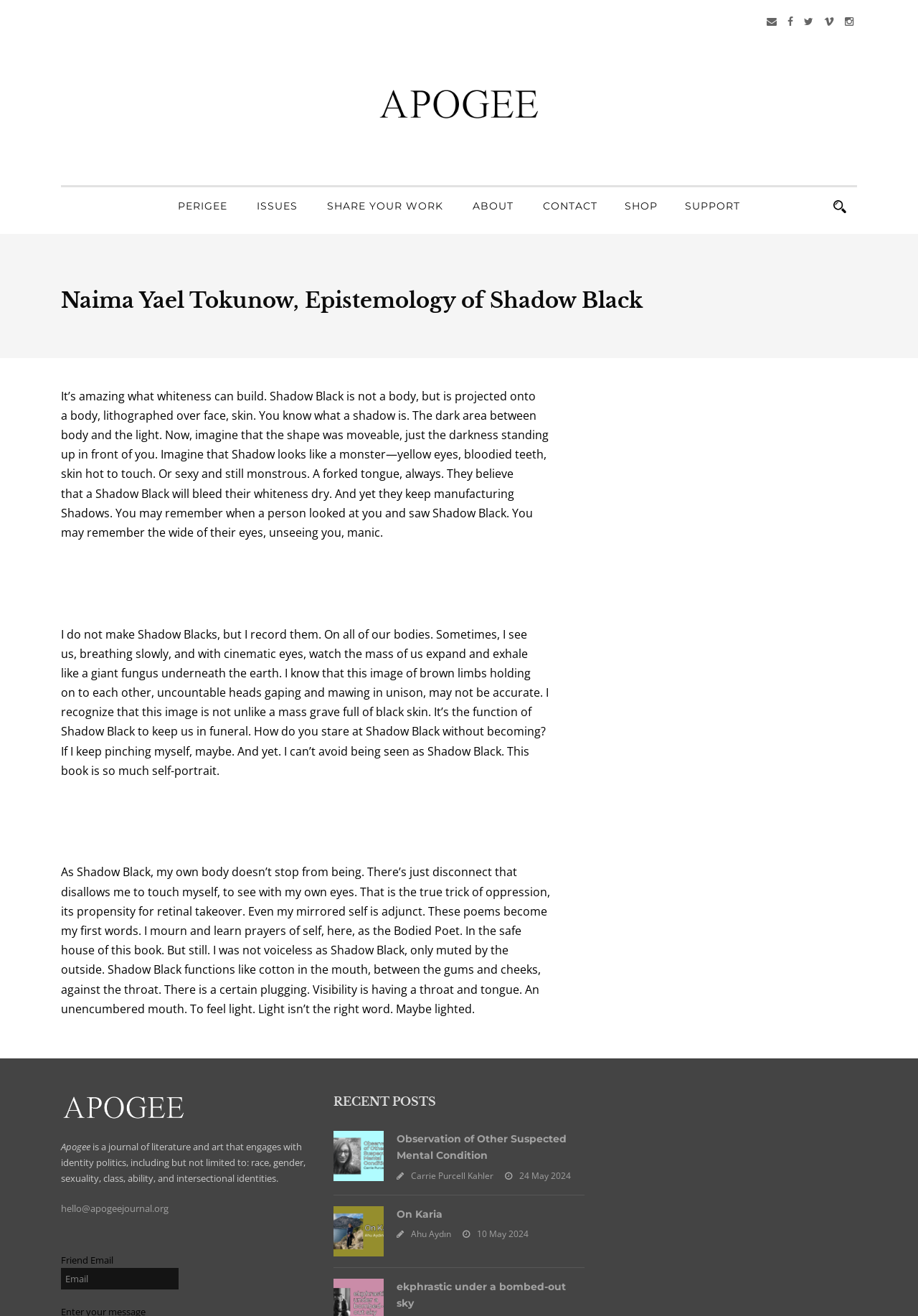What is the theme of the journal?
Offer a detailed and full explanation in response to the question.

I inferred the answer by reading the description of the journal at the bottom of the webpage, which mentions 'identity politics, including but not limited to: race, gender, sexuality, class, ability, and intersectional identities'.